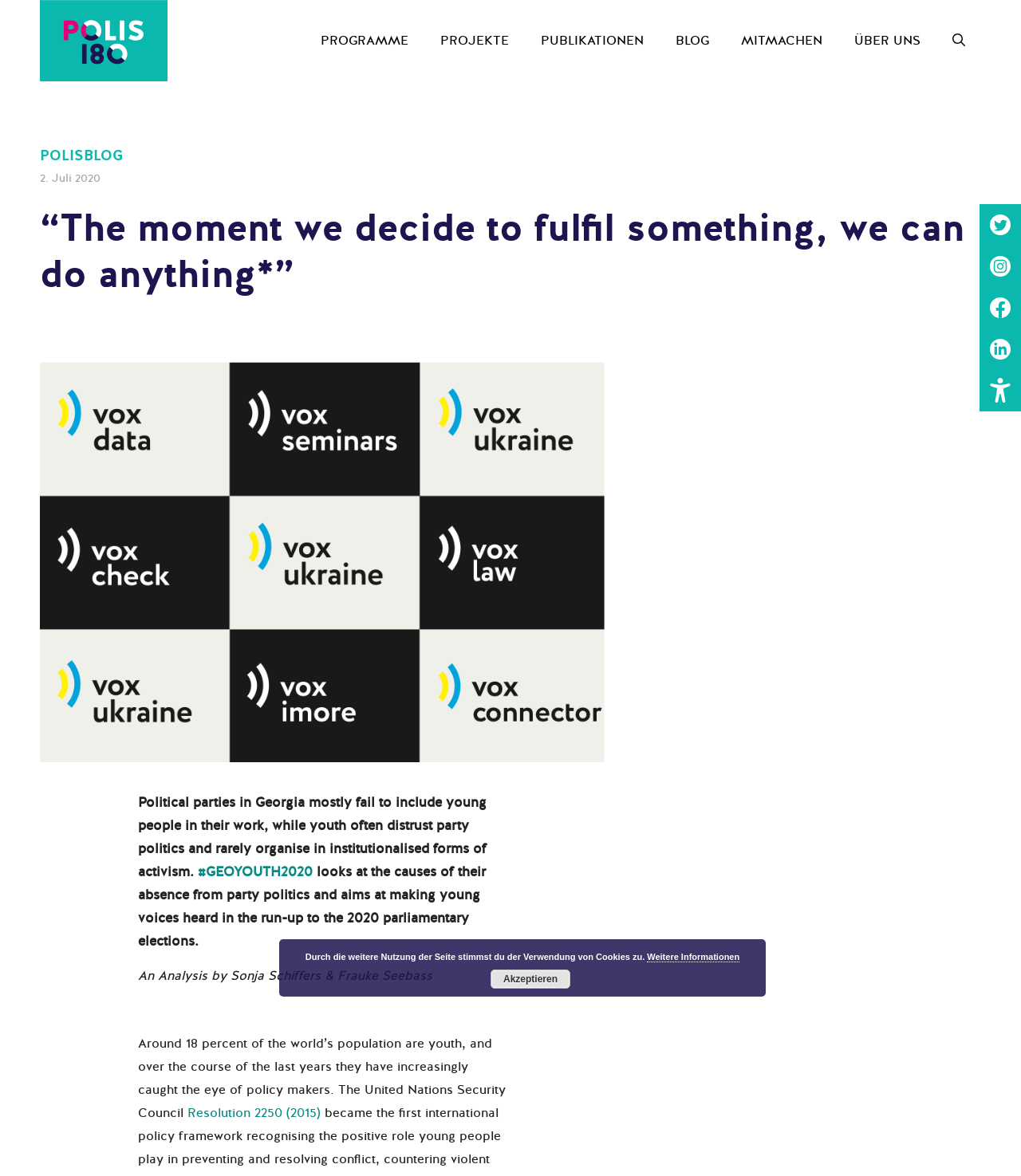Pinpoint the bounding box coordinates of the element to be clicked to execute the instruction: "Visit the Twitter page".

[0.959, 0.174, 1.0, 0.209]